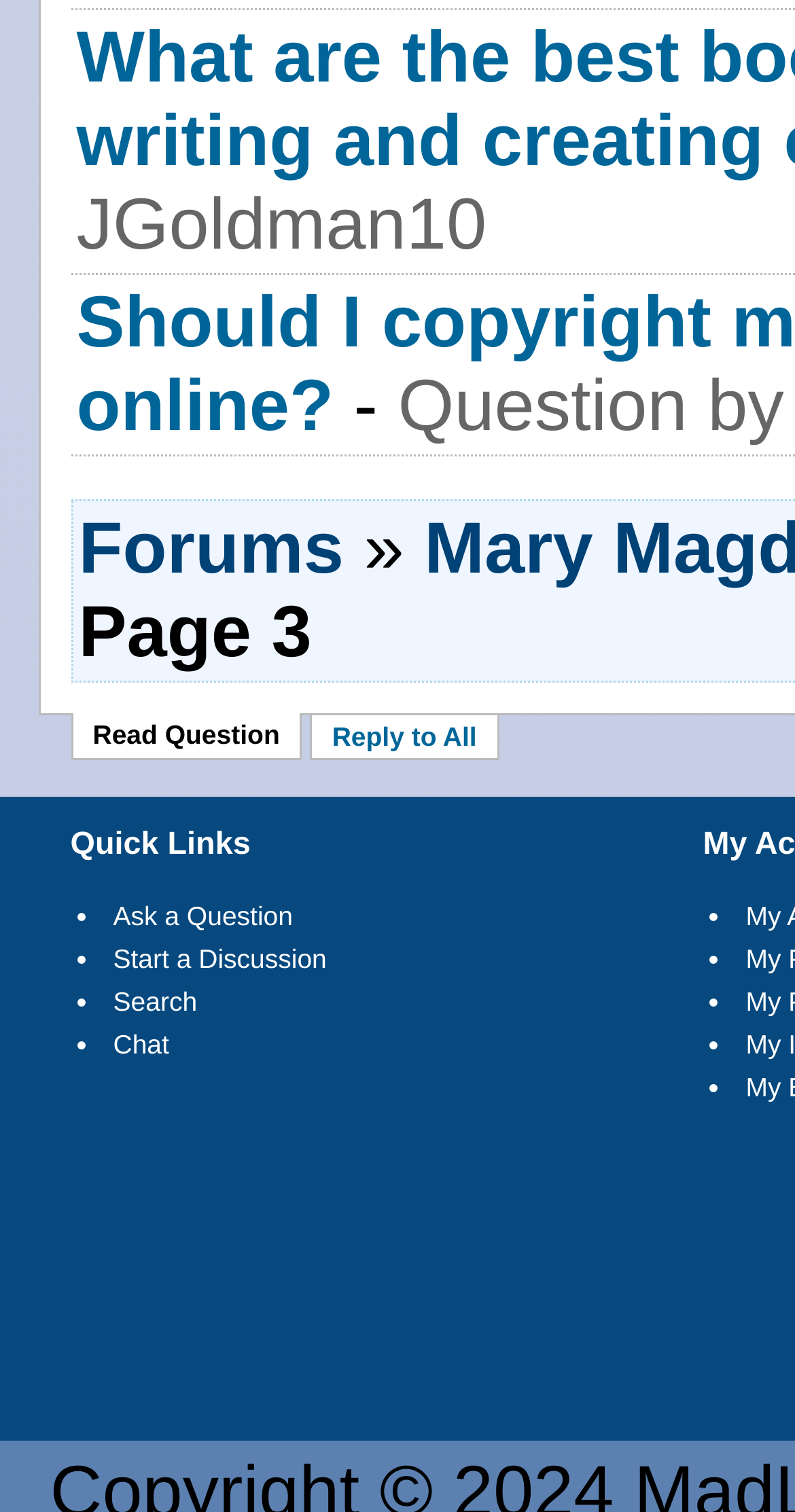How many quick links are available?
Carefully examine the image and provide a detailed answer to the question.

The number of quick links can be determined by counting the number of link elements under the heading 'Quick Links'. There are four link elements: 'Ask a Question', 'Start a Discussion', 'Search', and 'Chat'. Each of these links has a corresponding ListMarker element, which indicates that they are part of a list.